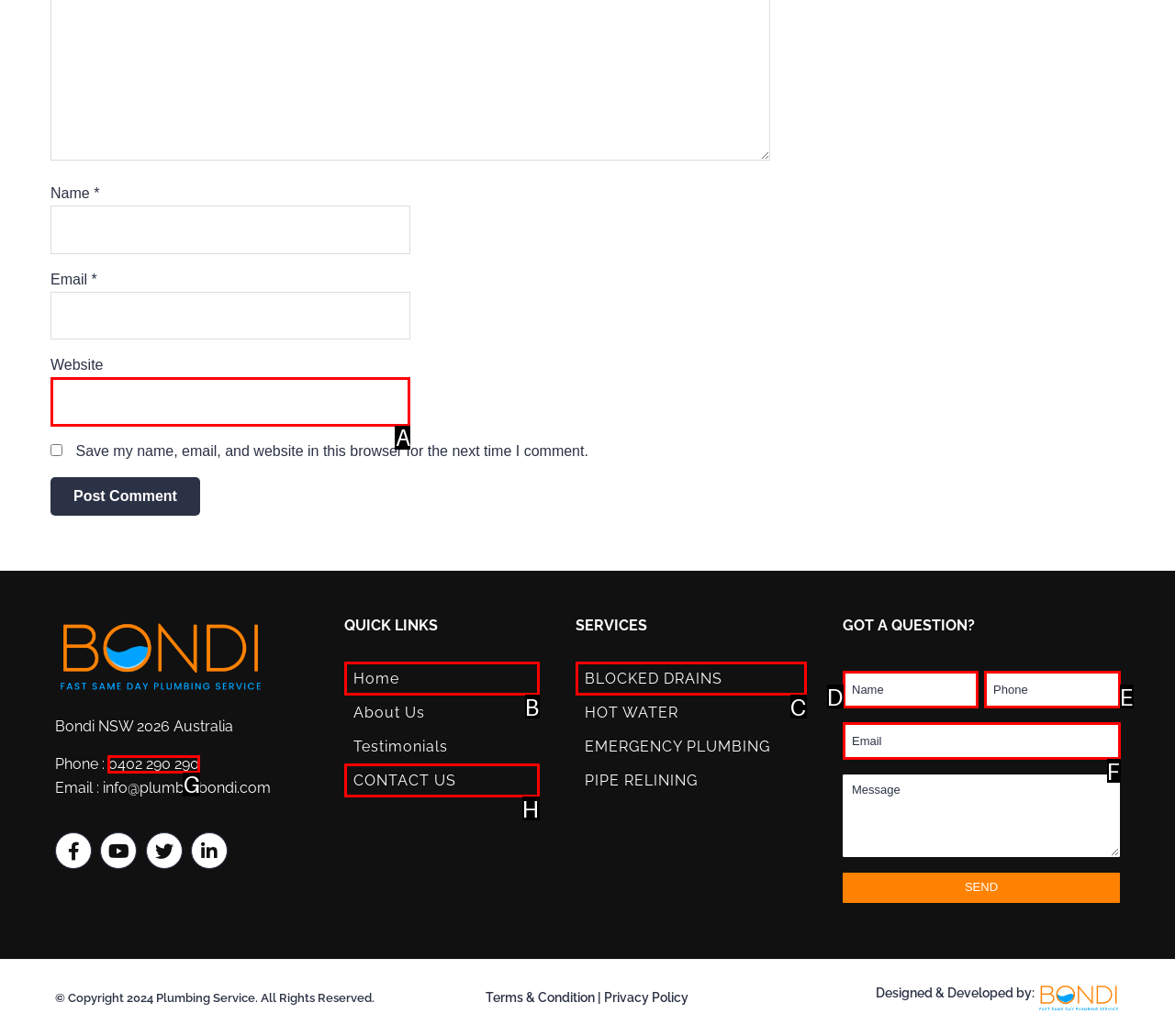Identify the HTML element to click to fulfill this task: Call the phone number
Answer with the letter from the given choices.

G